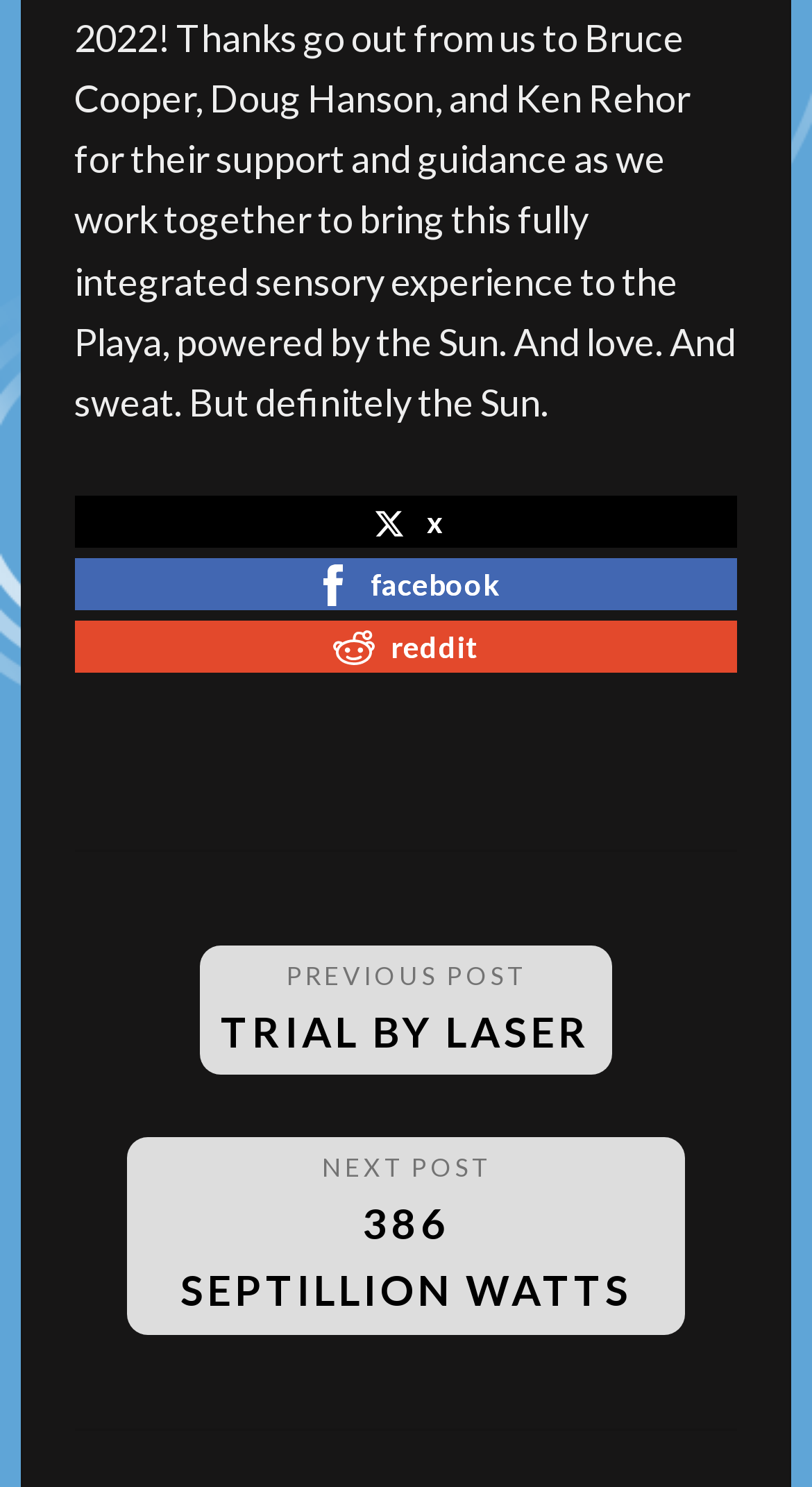How many social media links are there?
Answer the question with a single word or phrase, referring to the image.

3